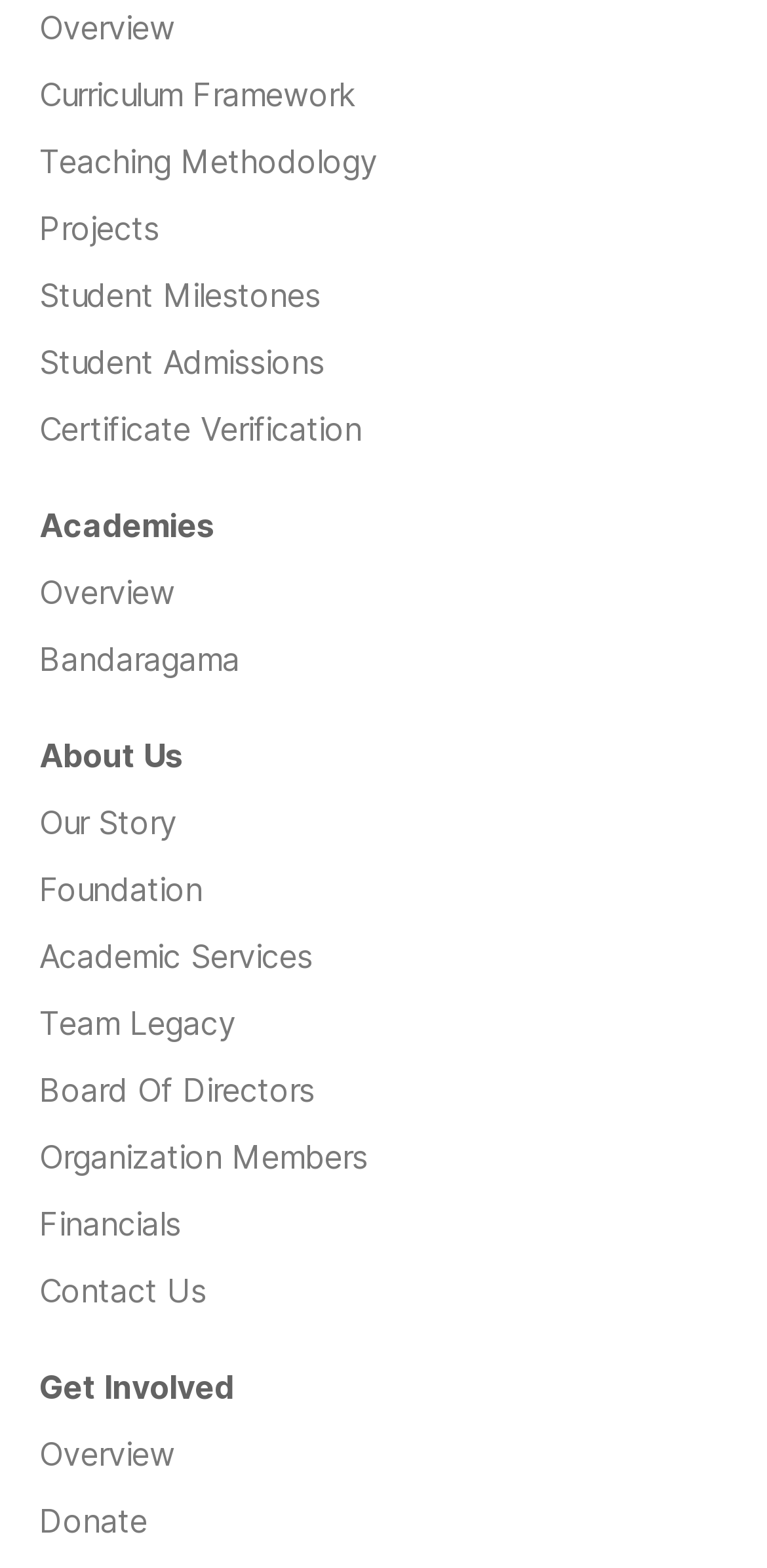Please give a succinct answer to the question in one word or phrase:
What is the last link under 'Academies'?

Curriculum Framework